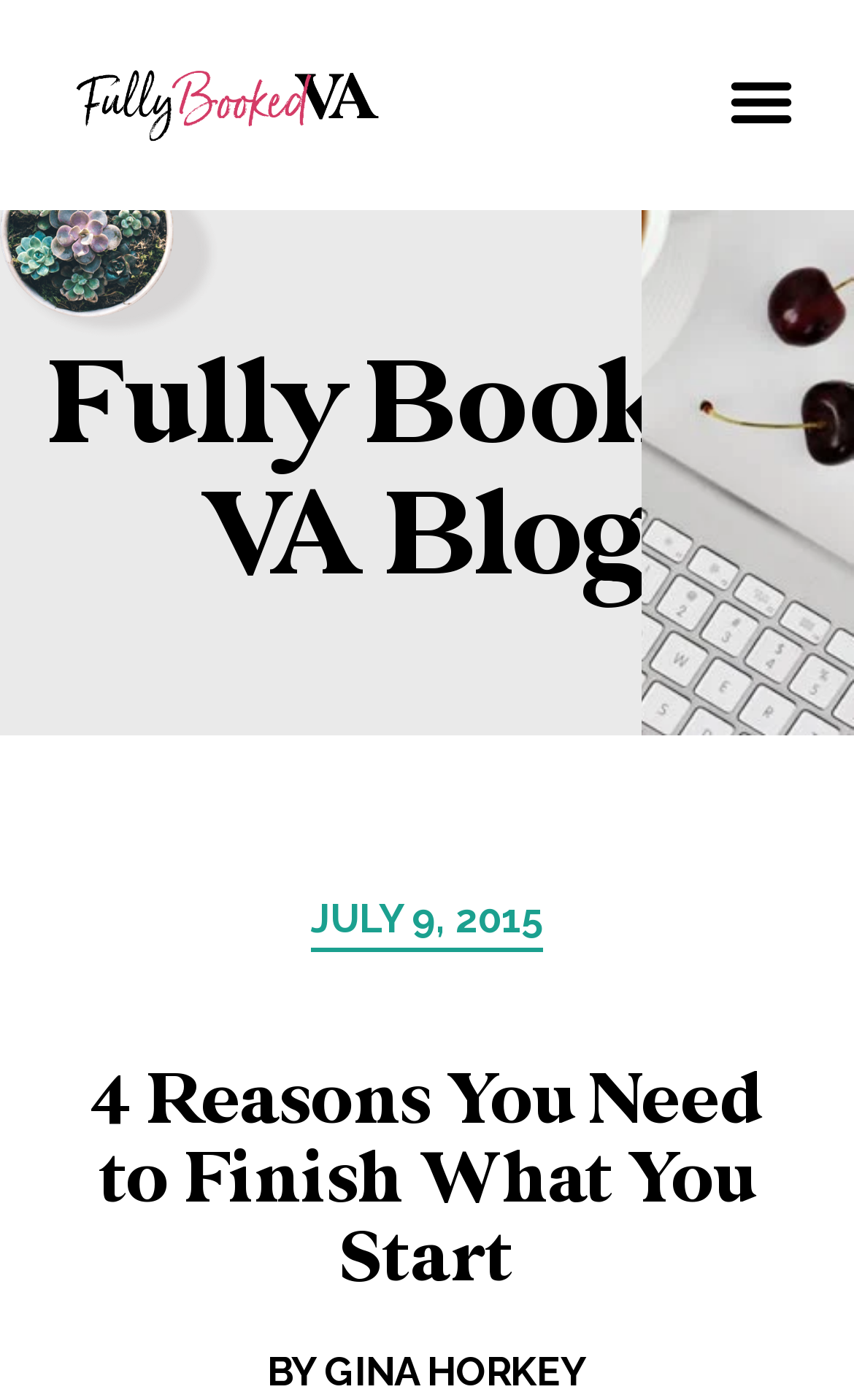Describe all visible elements and their arrangement on the webpage.

The webpage appears to be a blog post titled "4 Reasons You Need to Finish What You Start" on the Fully Booked VA Blog. At the top left, there is a link, and to the right of it, a menu toggle button. Below these elements, the blog title "Fully Booked VA Blog" is prominently displayed. 

The main content of the blog post is headed by a title "4 Reasons You Need to Finish What You Start" situated near the top of the page. The date "JULY 9, 2015" is placed above the middle of the page. 

The author of the post, "GINA HORKEY", is credited at the bottom of the page, preceded by the label "BY".